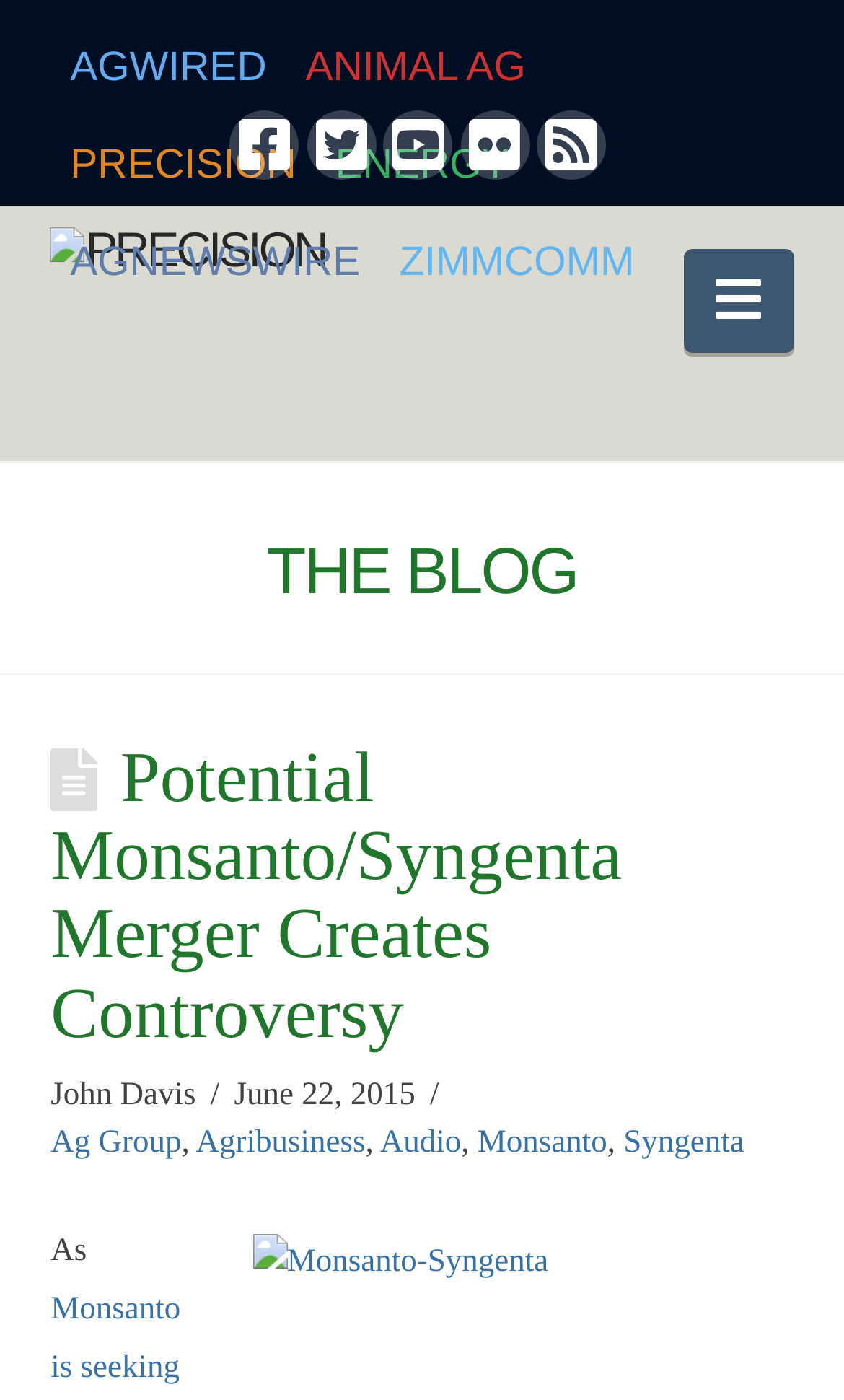What are the categories of the blog post?
Identify the answer in the screenshot and reply with a single word or phrase.

Ag Group, Agribusiness, Audio, Monsanto, Syngenta